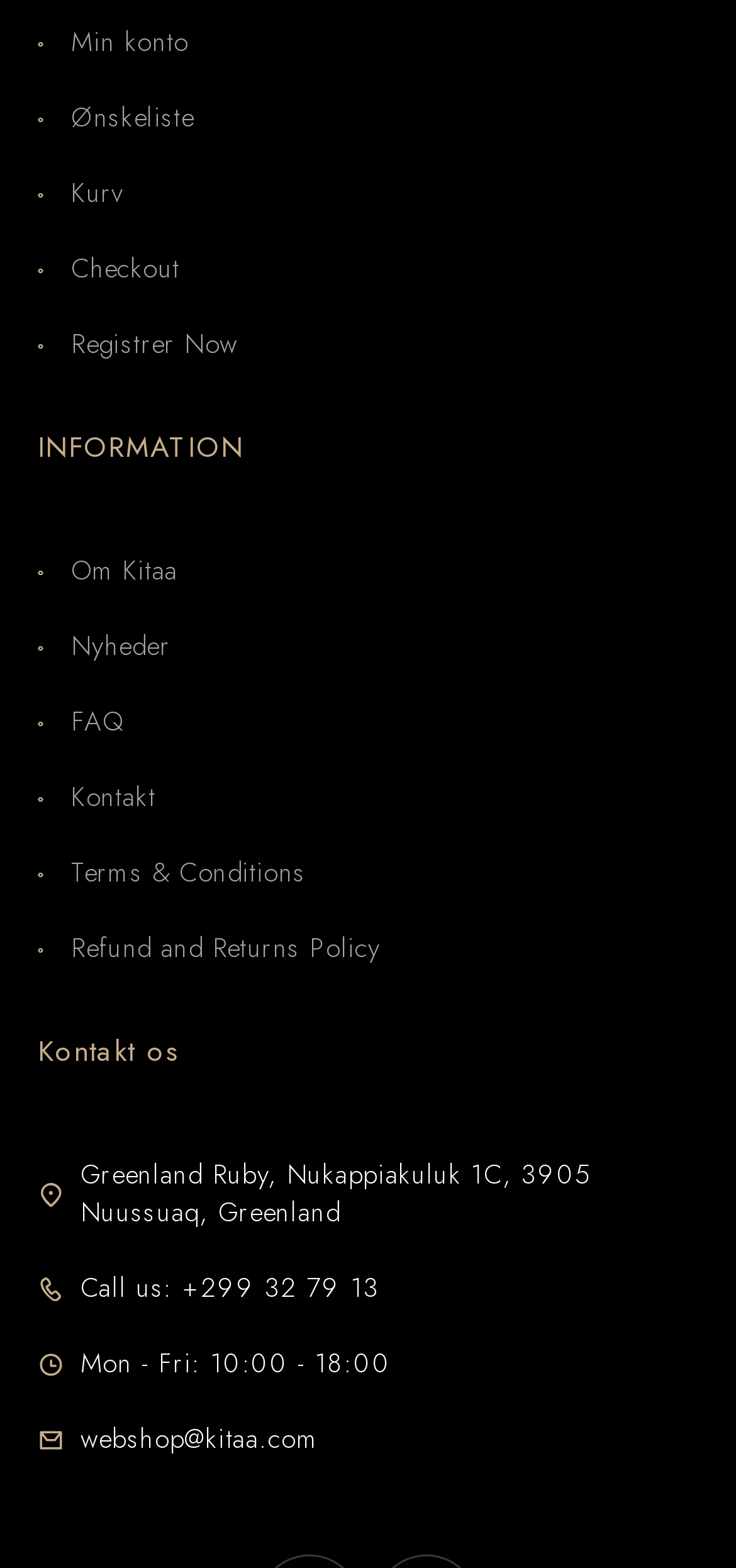What is the name of the company?
Using the screenshot, give a one-word or short phrase answer.

Kitaa